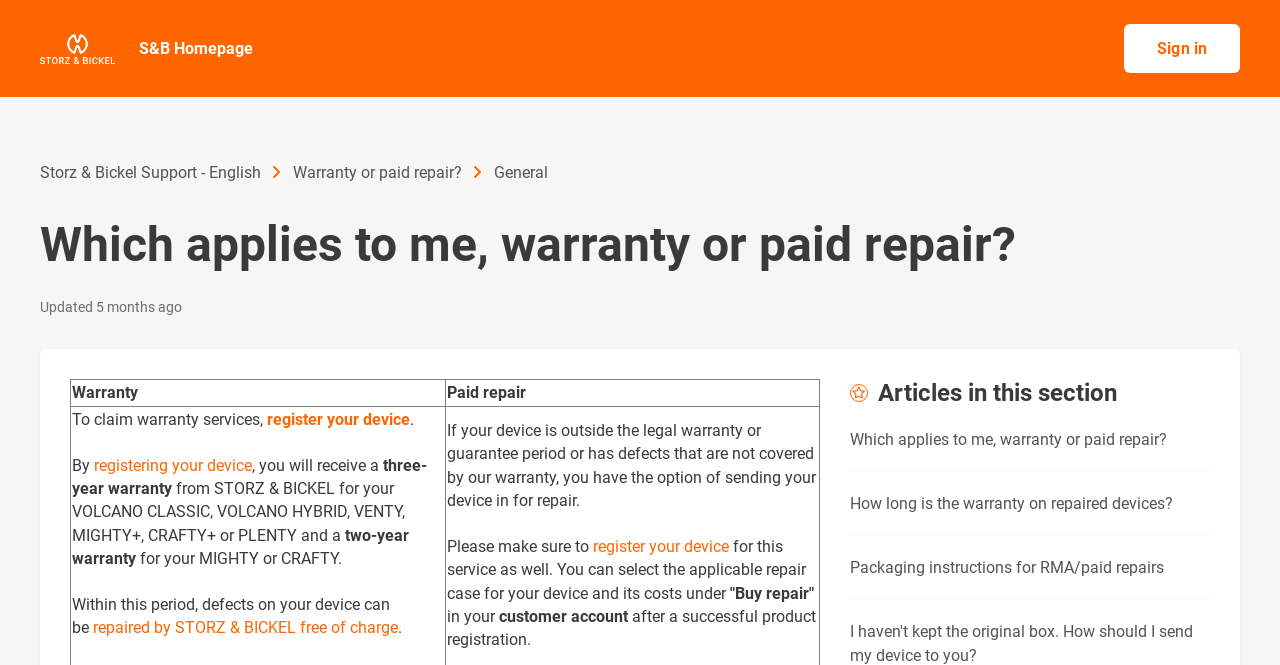Determine the bounding box coordinates of the clickable area required to perform the following instruction: "Click the logo". The coordinates should be represented as four float numbers between 0 and 1: [left, top, right, bottom].

[0.031, 0.051, 0.09, 0.096]